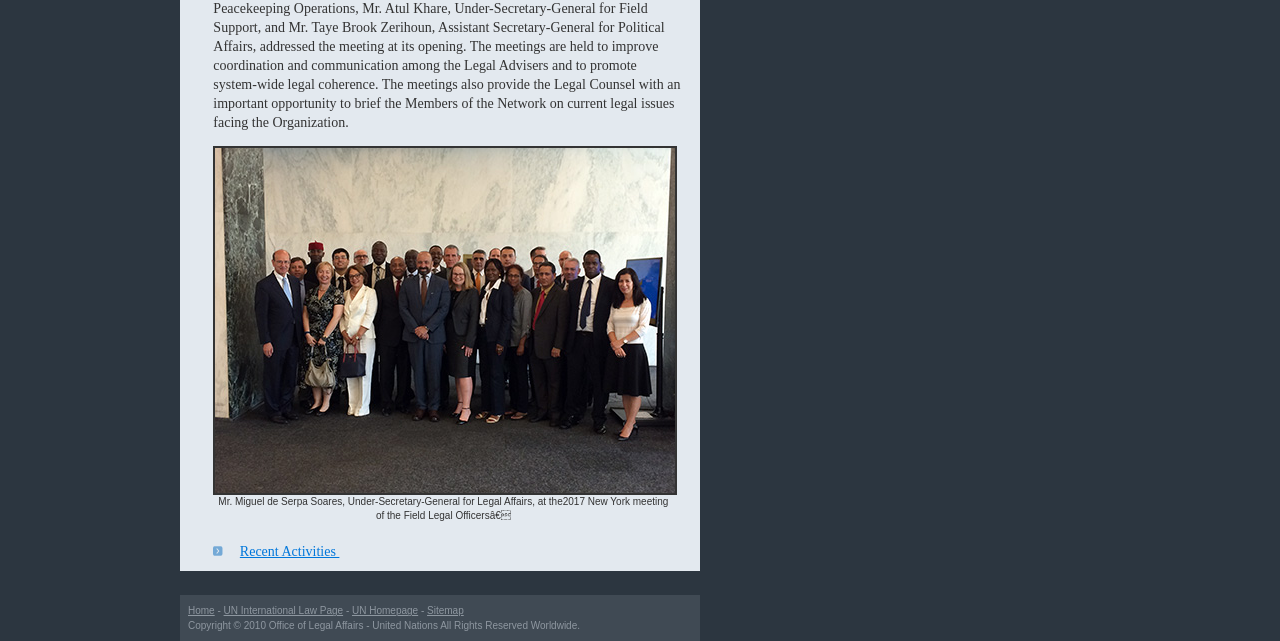Provide a one-word or brief phrase answer to the question:
What is the position of the image relative to the figcaption?

Above